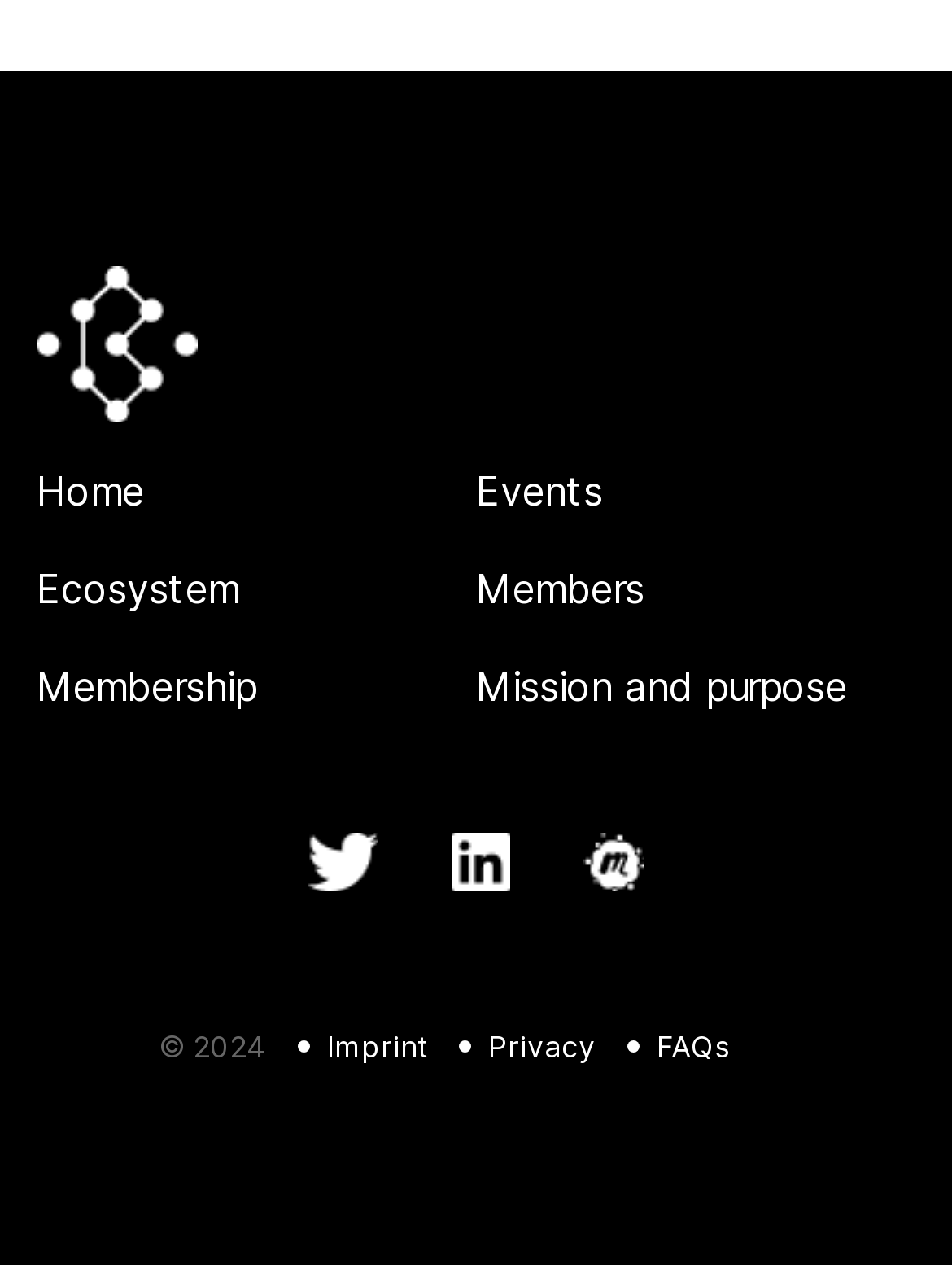Pinpoint the bounding box coordinates of the clickable element needed to complete the instruction: "check membership". The coordinates should be provided as four float numbers between 0 and 1: [left, top, right, bottom].

[0.038, 0.524, 0.269, 0.563]